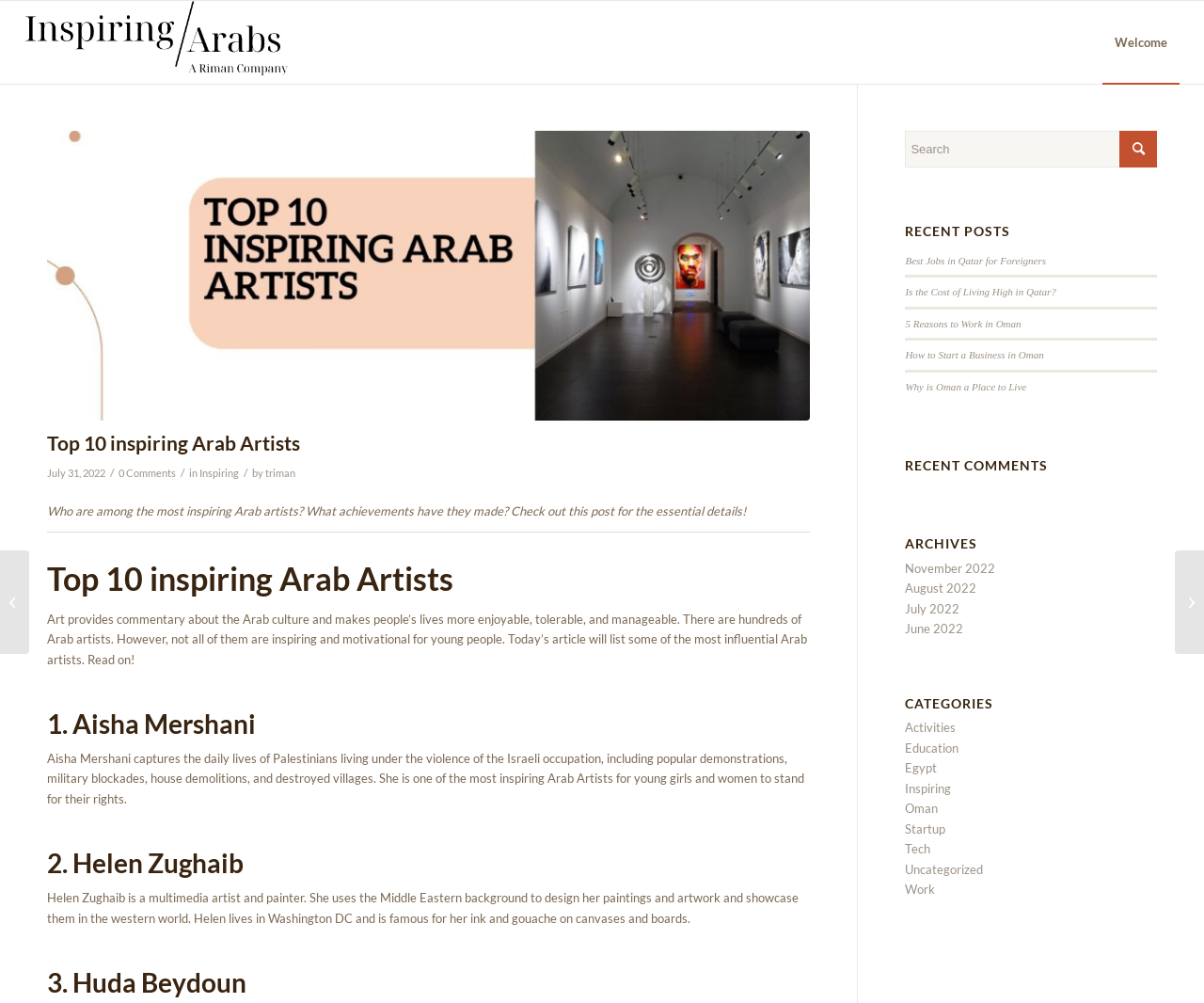Locate the bounding box coordinates of the region to be clicked to comply with the following instruction: "Check recent posts". The coordinates must be four float numbers between 0 and 1, in the form [left, top, right, bottom].

[0.752, 0.223, 0.961, 0.238]